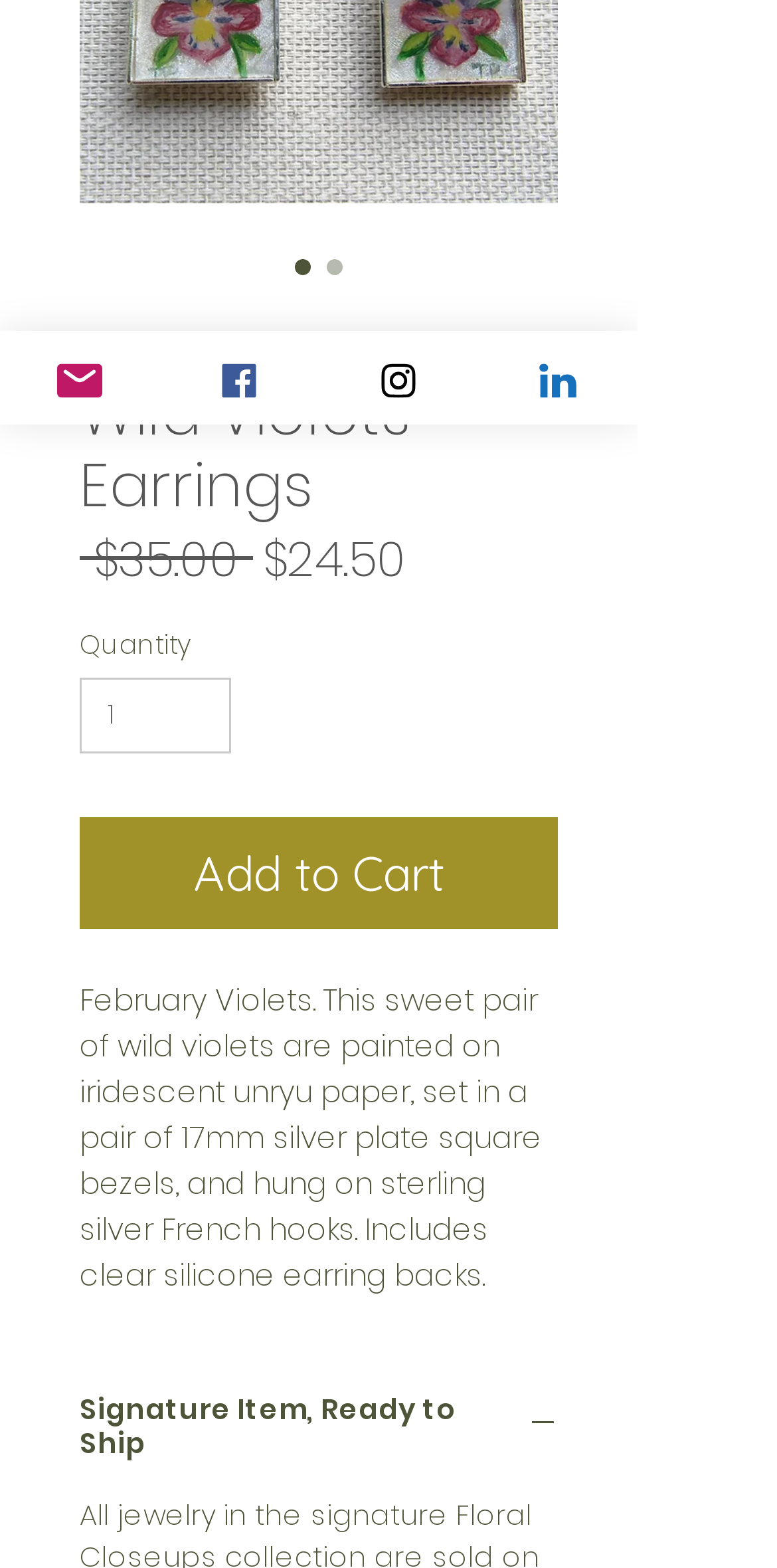Please find the bounding box for the following UI element description. Provide the coordinates in (top-left x, top-left y, bottom-right x, bottom-right y) format, with values between 0 and 1: input value="1" aria-label="Quantity" value="1"

[0.103, 0.432, 0.298, 0.48]